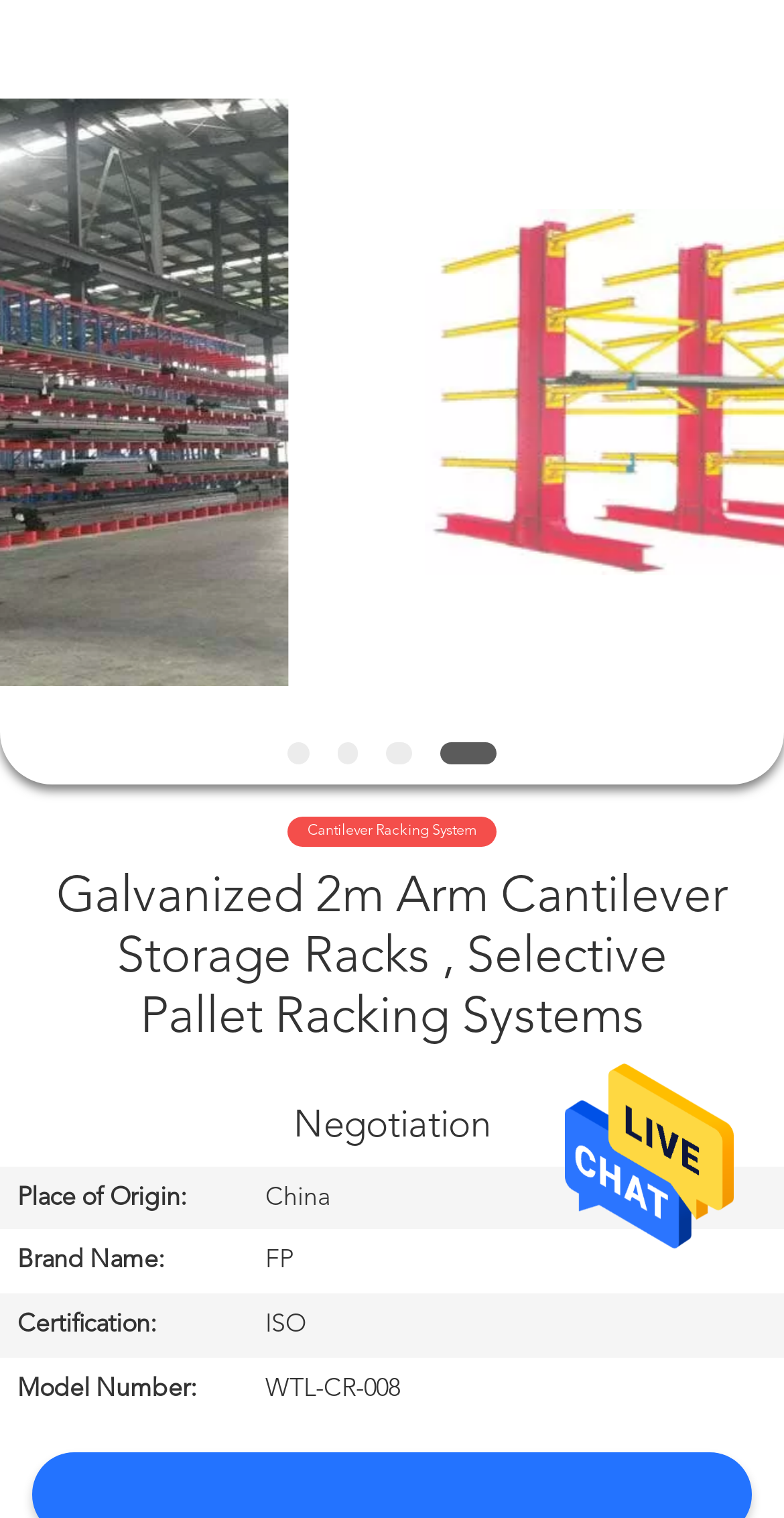Pinpoint the bounding box coordinates of the area that must be clicked to complete this instruction: "Go to home page".

[0.0, 0.106, 0.195, 0.139]